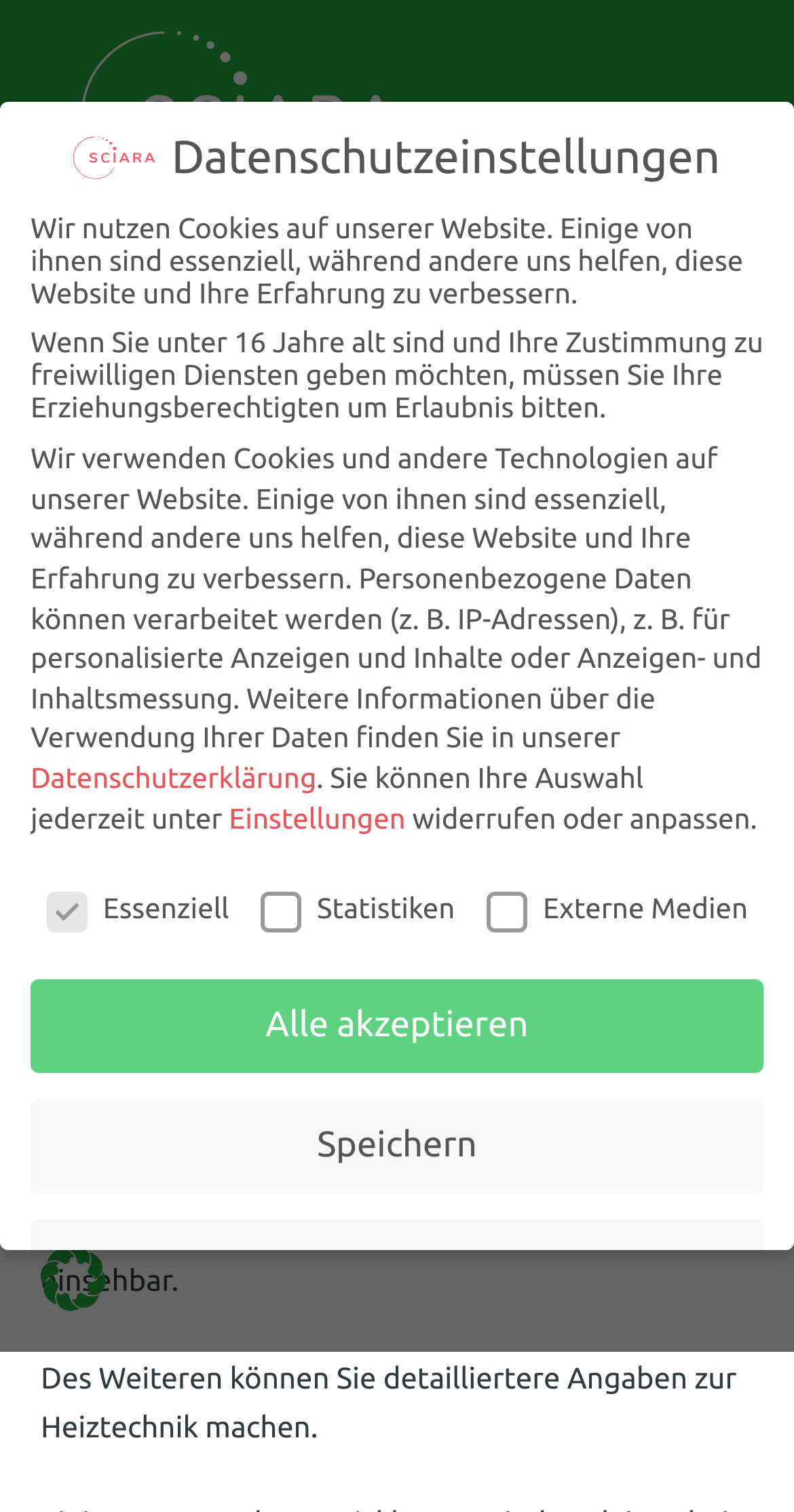What is the topic of the newsletter?
Use the information from the image to give a detailed answer to the question.

The topic of the newsletter can be inferred from the name 'SCIARAs Climate Time Machine', which suggests that the newsletter is related to climate issues.